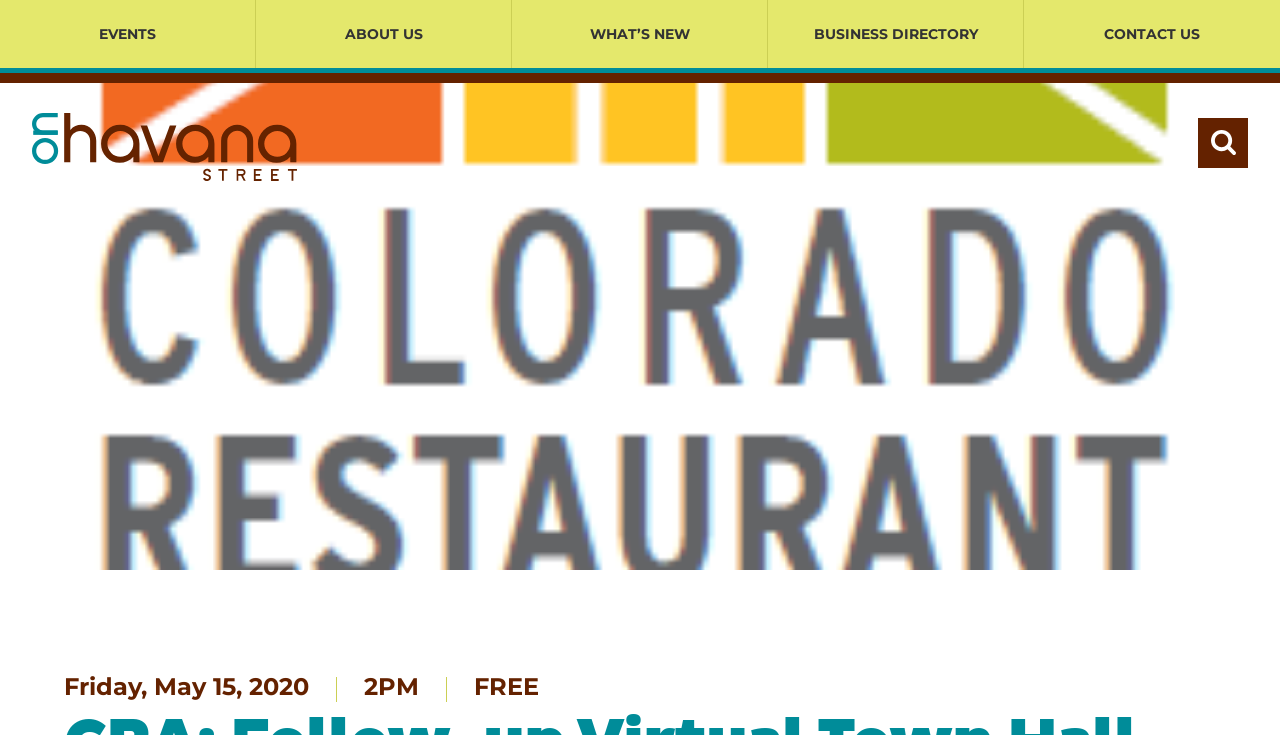Can you extract the primary headline text from the webpage?

CRA: Follow-up Virtual Town Hall Discussion with Senator Cory Gardner